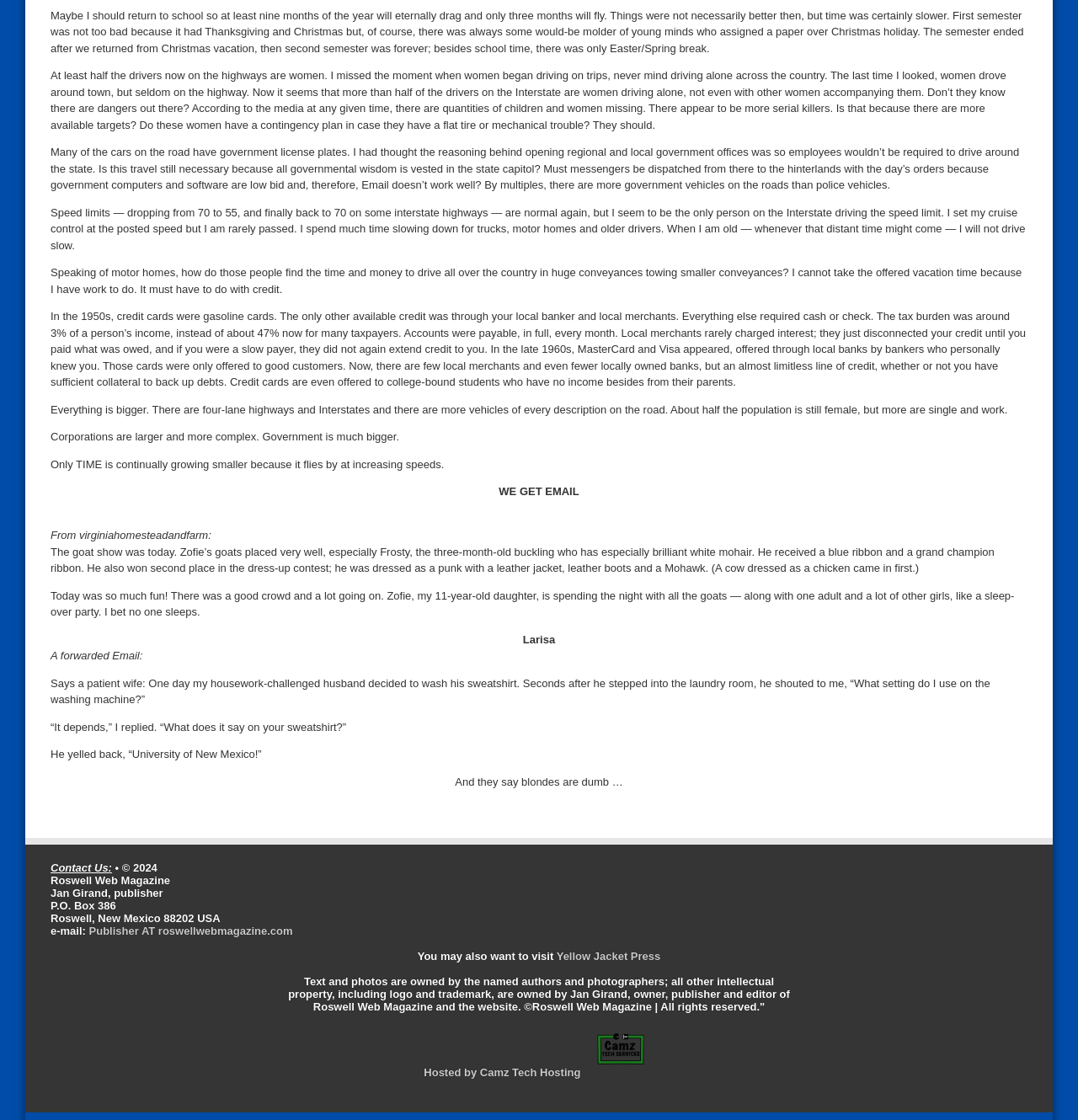Respond to the question below with a single word or phrase:
What is the name of the press mentioned in the 'Contact Us' section?

Yellow Jacket Press